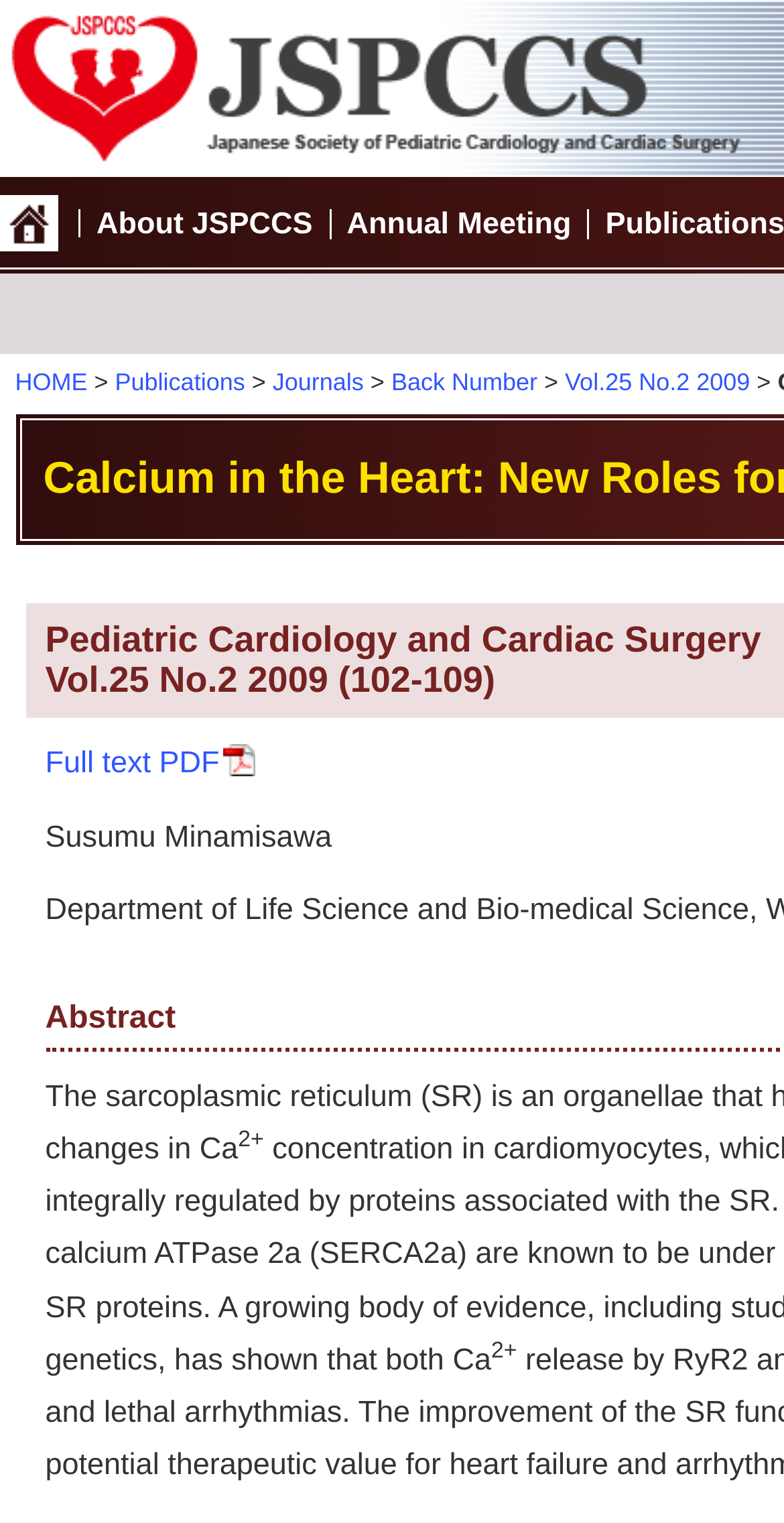Locate the bounding box coordinates of the element's region that should be clicked to carry out the following instruction: "visit Japanese Society of Pediatric Cardiology and Cardiac Surgery website". The coordinates need to be four float numbers between 0 and 1, i.e., [left, top, right, bottom].

[0.0, 0.089, 0.954, 0.112]